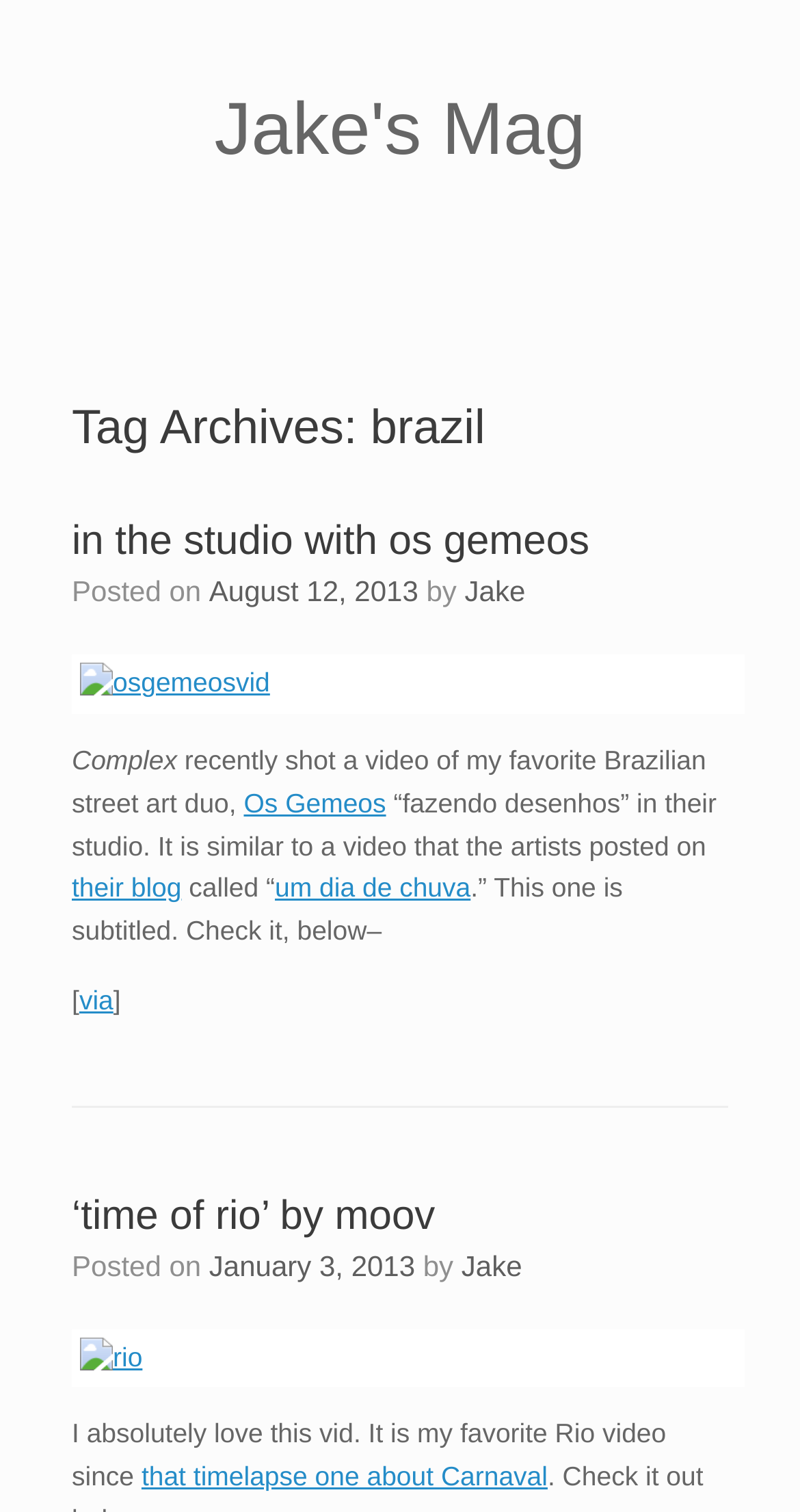Please identify the coordinates of the bounding box that should be clicked to fulfill this instruction: "Check the post 'time of rio' by moov".

[0.09, 0.787, 0.91, 0.823]